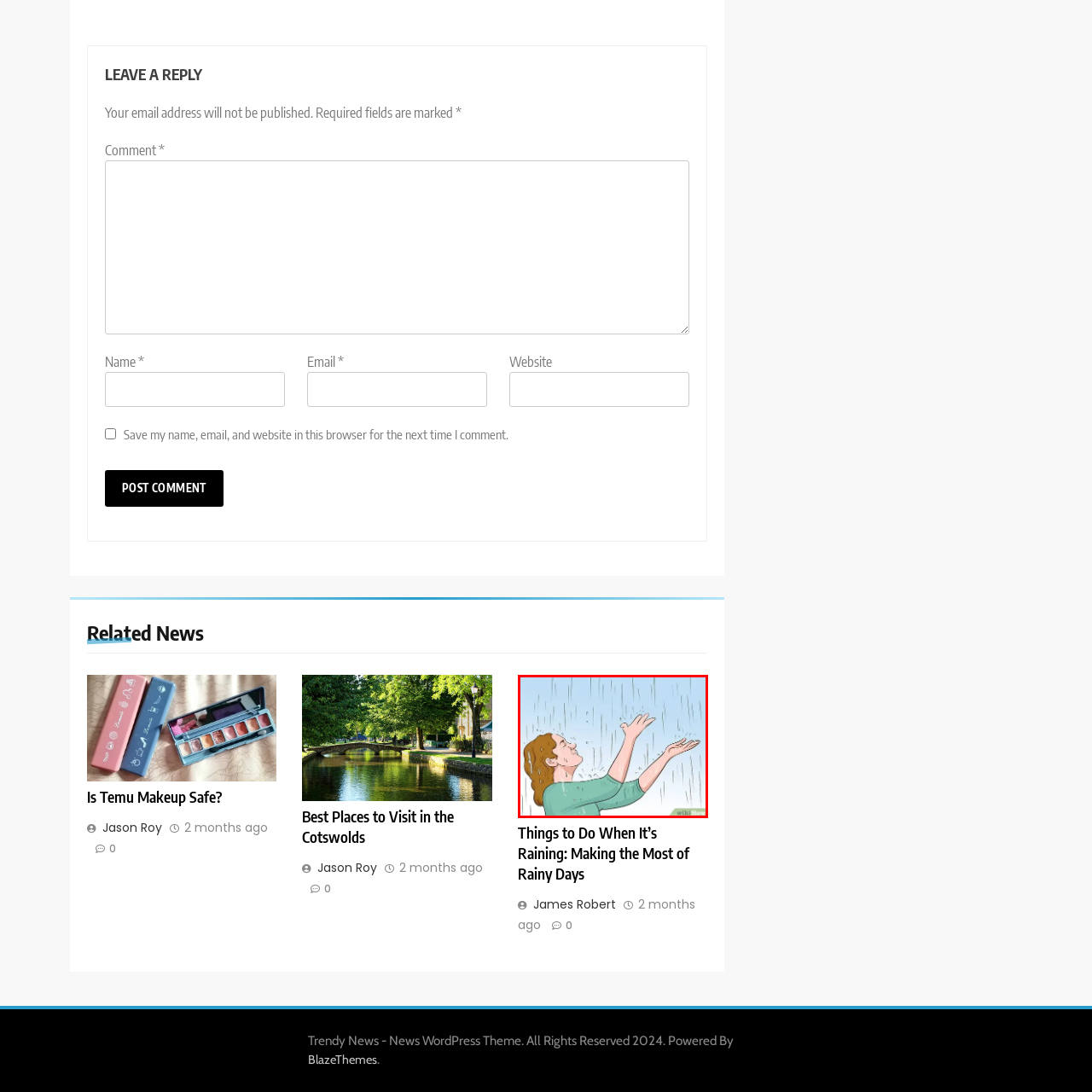Elaborate on the contents of the image marked by the red border.

In this vibrant illustration, a woman stands with her arms outstretched towards the sky, joyfully embracing the rain. Her expression reflects a sense of freedom and contentment, as droplets cascade around her, creating a lively scene that captures the essence of enjoying nature, even on a rainy day. The background features a bright blue sky contrasted with the silvery streaks of falling rain, emphasizing the refreshing moment. This image embodies the theme of finding joy in every situation, suggesting that rainy days can be just as enjoyable as sunny ones. It is featured in an article titled "Things to Do When It’s Raining," offering readers ideas for making the most of overcast weather.